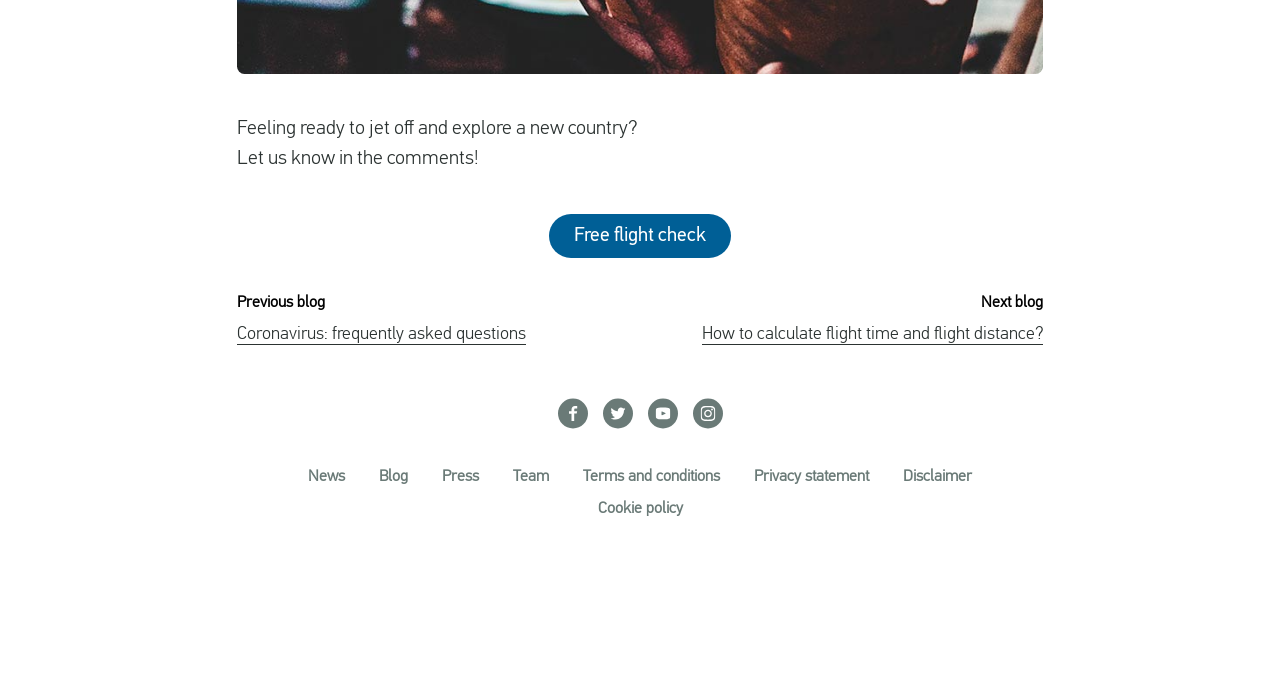What type of link is 'Free flight check'?
Using the image as a reference, answer the question in detail.

The link 'Free flight check' is likely a button because of its position and formatting, which suggests it is a call-to-action element.